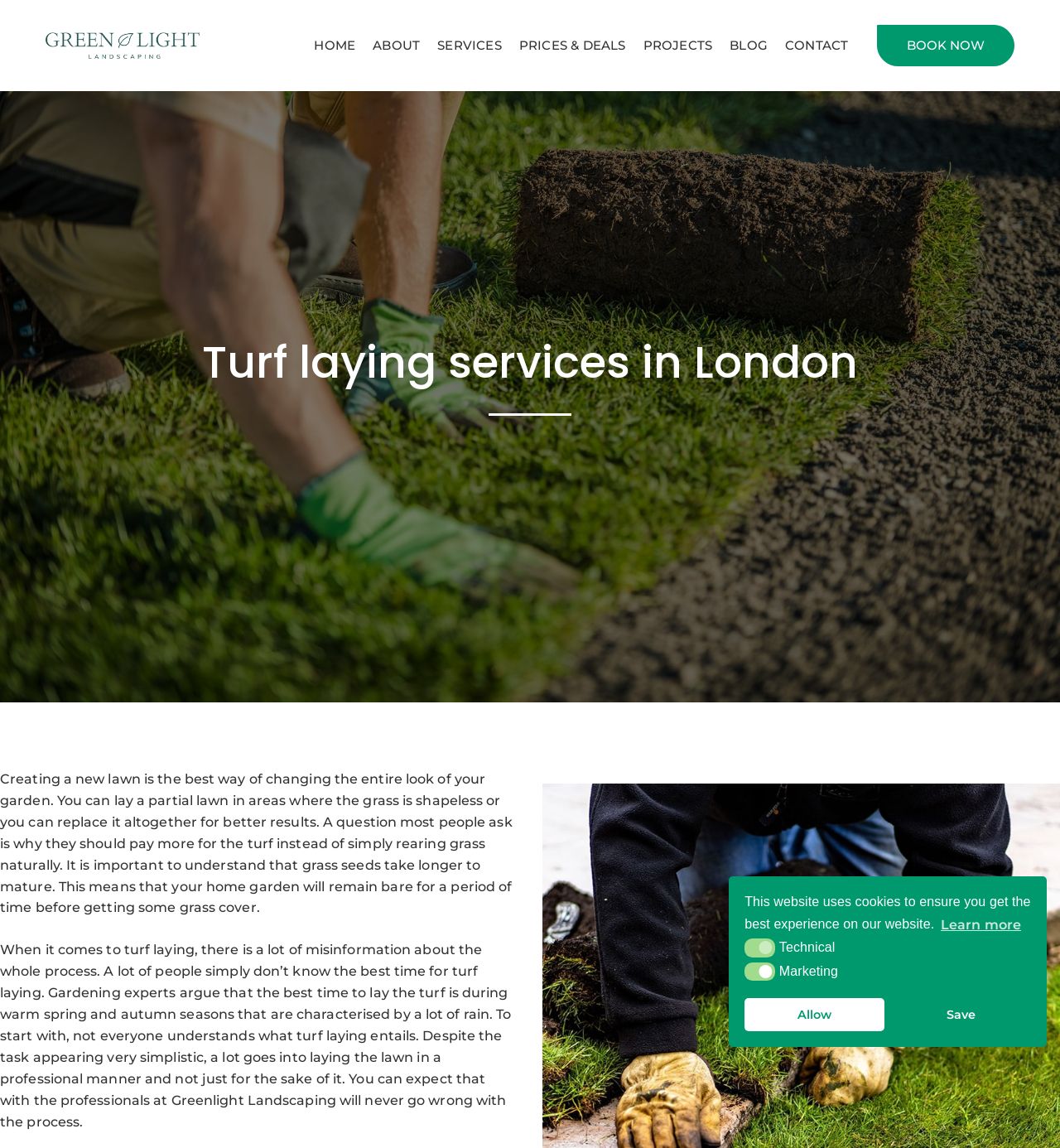Determine the bounding box coordinates for the region that must be clicked to execute the following instruction: "Click the 'Greenlight Landscaping' logo".

[0.043, 0.028, 0.188, 0.052]